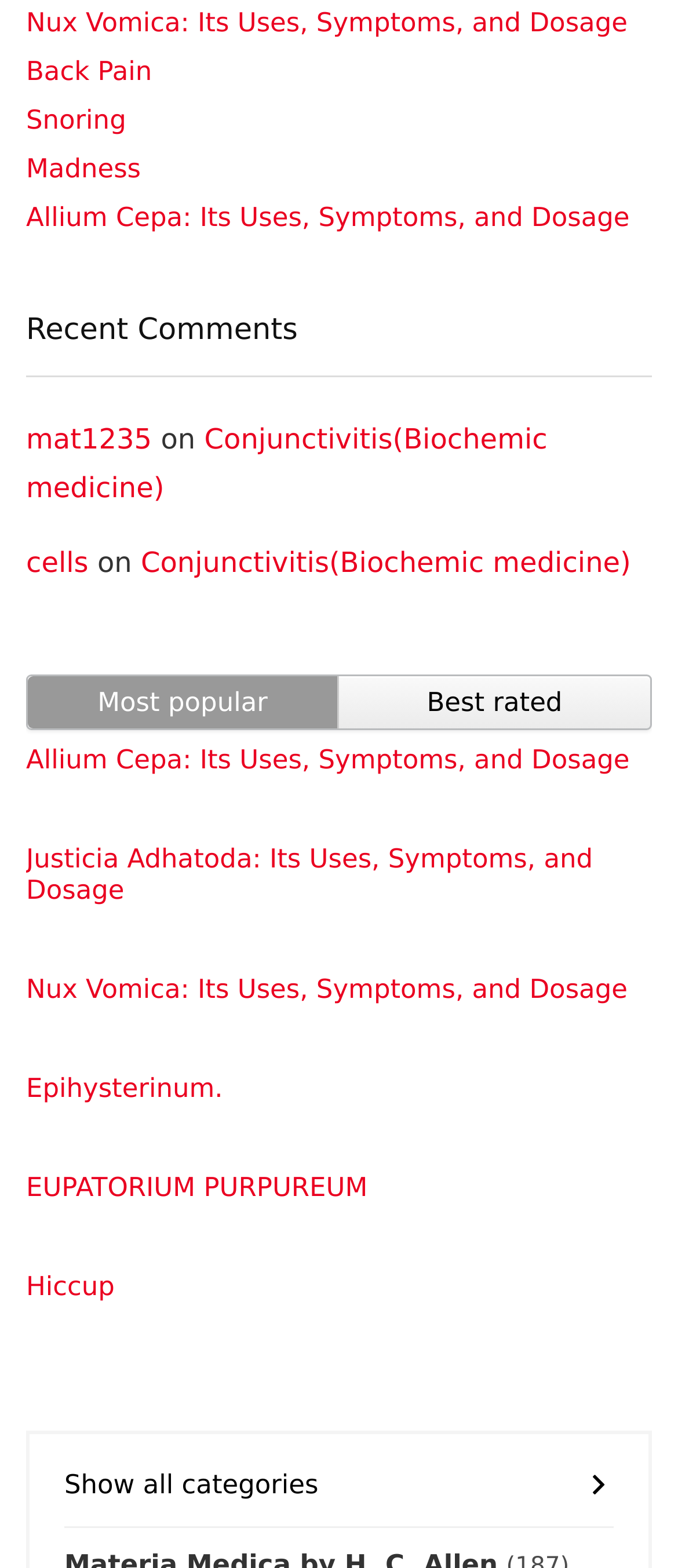Specify the bounding box coordinates of the element's area that should be clicked to execute the given instruction: "Learn about Allium Cepa". The coordinates should be four float numbers between 0 and 1, i.e., [left, top, right, bottom].

[0.038, 0.129, 0.929, 0.149]